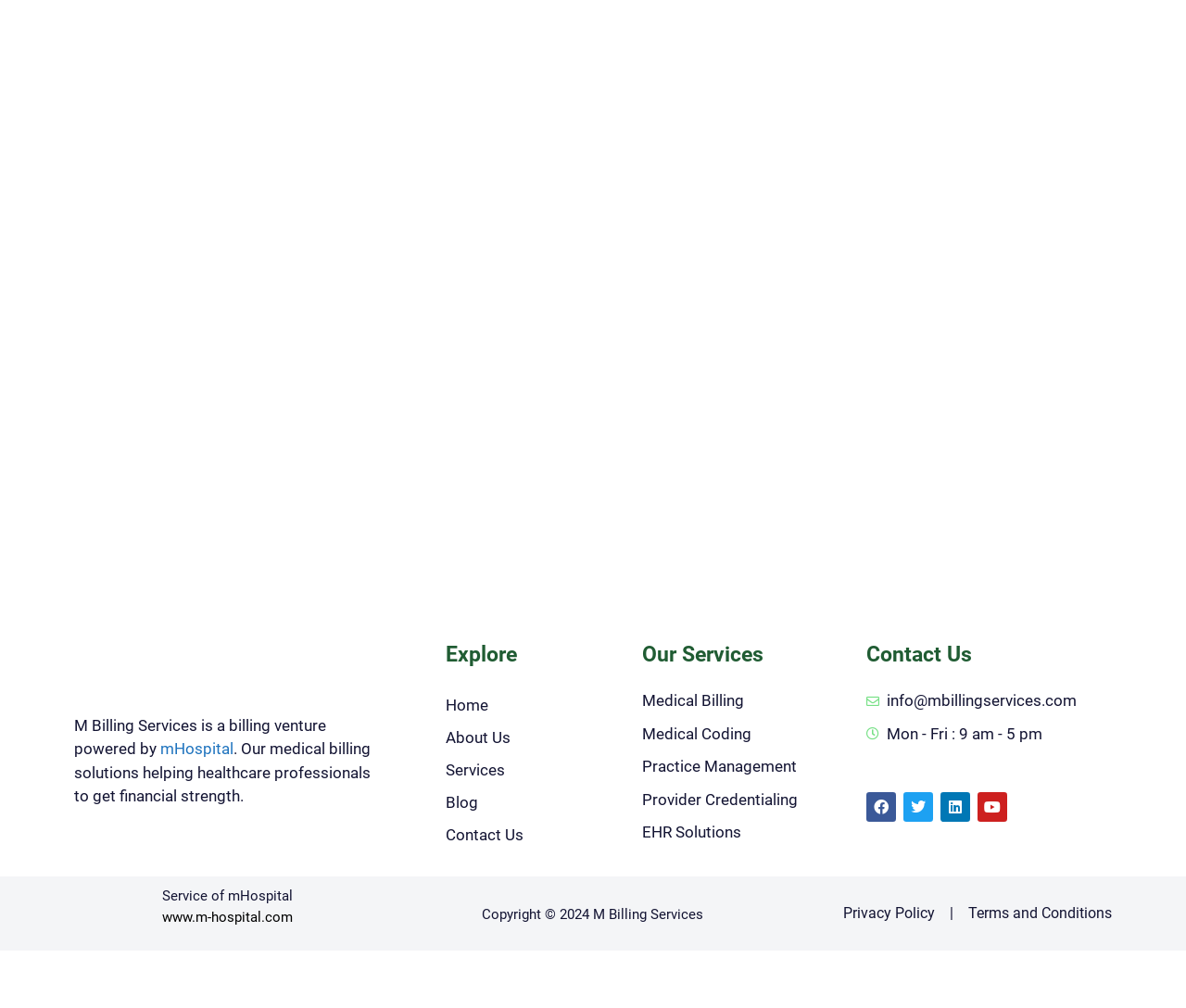Please find and report the bounding box coordinates of the element to click in order to perform the following action: "Login to the website". The coordinates should be expressed as four float numbers between 0 and 1, in the format [left, top, right, bottom].

None